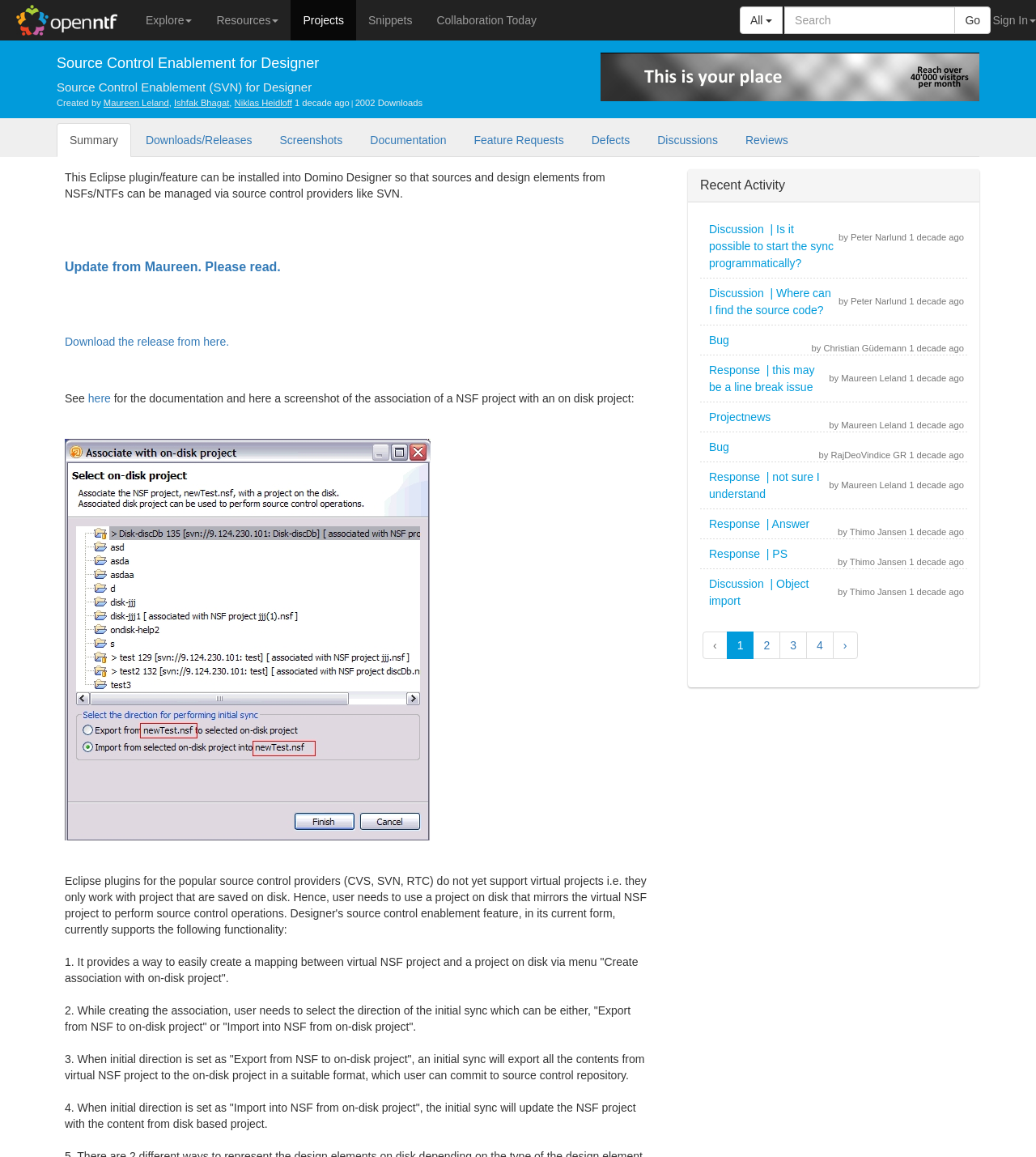Refer to the image and provide an in-depth answer to the question:
How many pages of recent activity are there?

The pager navigation at the bottom of the webpage shows that there are at least 4 pages of recent activity, with the current page being page 1. The presence of 'Previous page' and 'Next page' buttons also implies that there are more pages beyond the first 4.